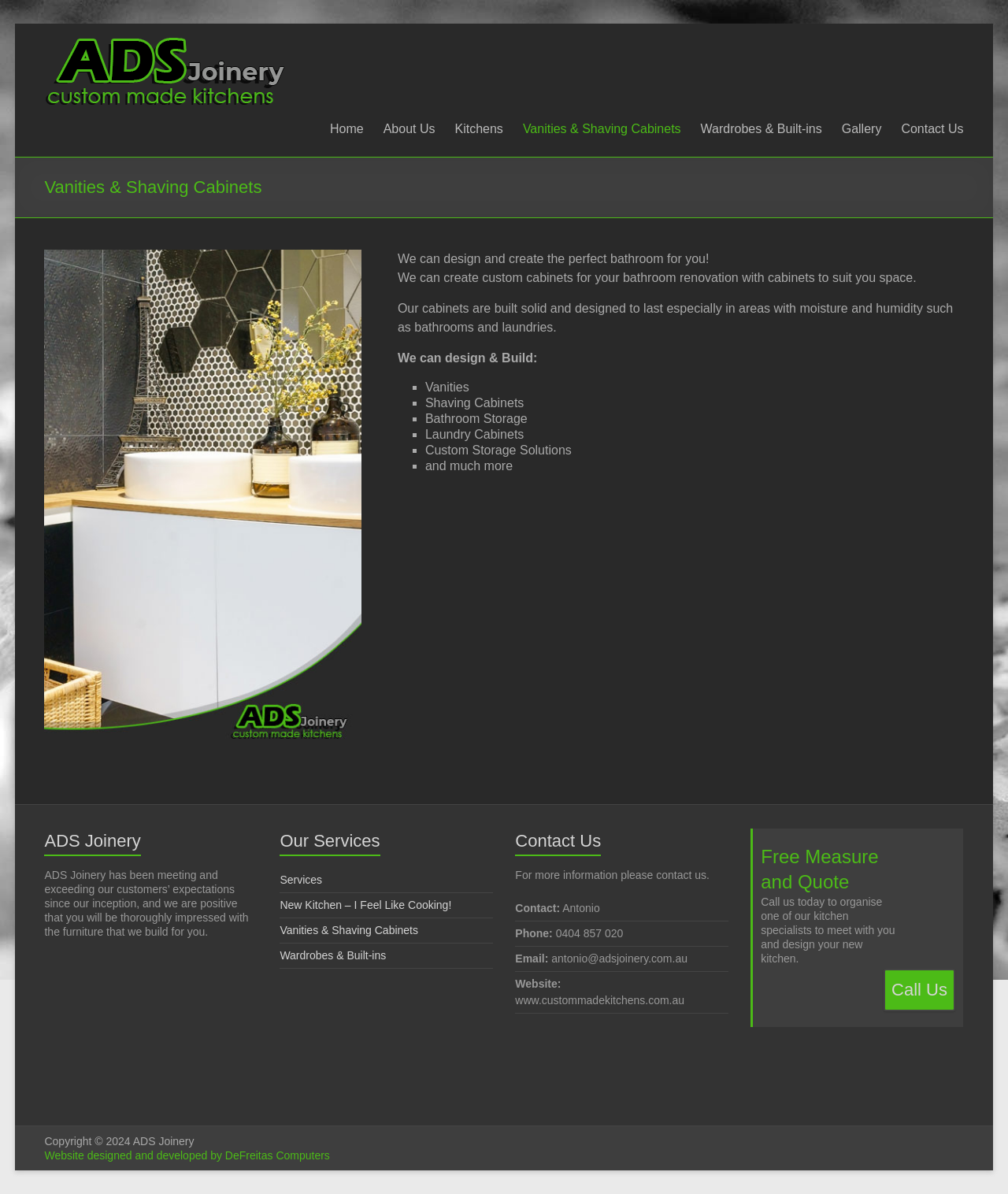Please identify the bounding box coordinates for the region that you need to click to follow this instruction: "Click on the 'Contact Us' link".

[0.894, 0.091, 0.956, 0.121]